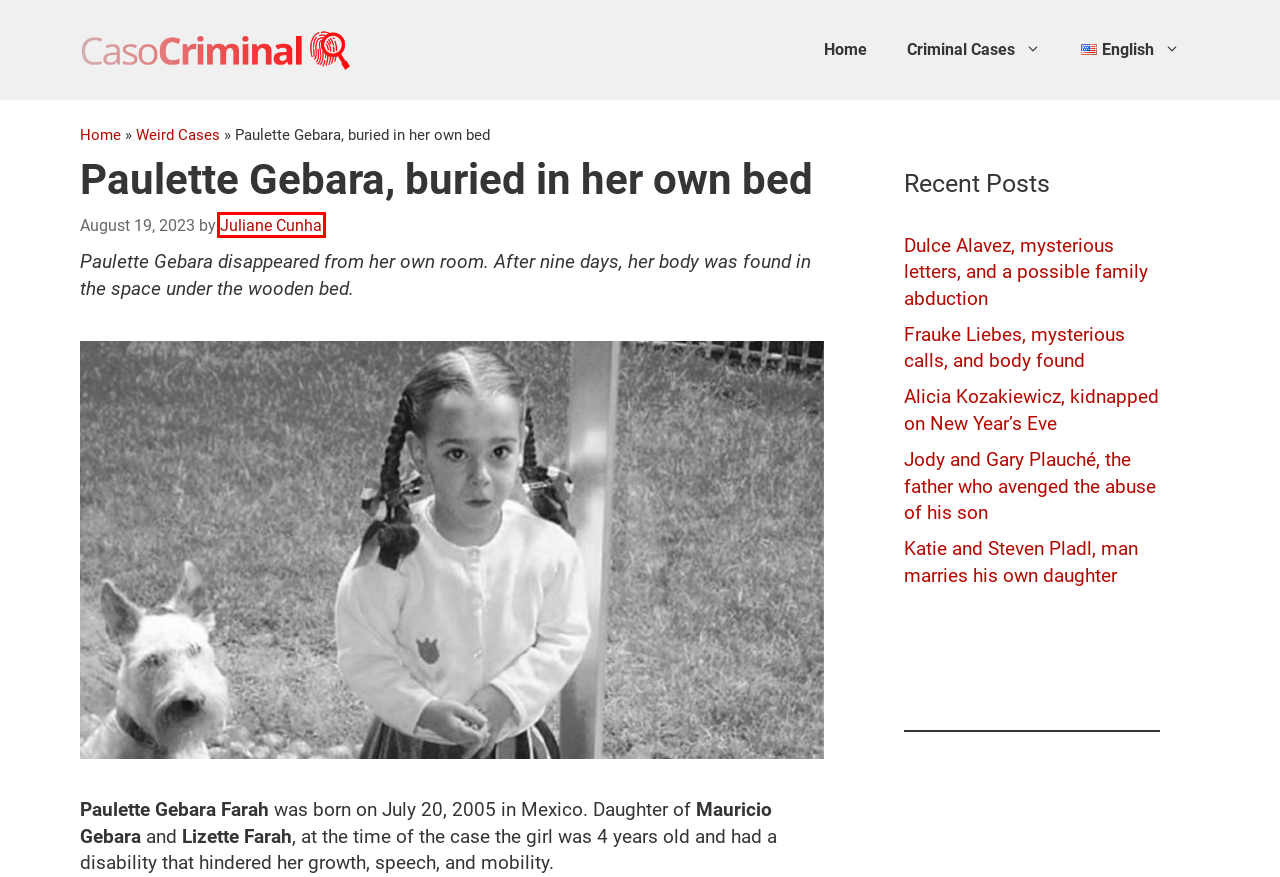You are provided with a screenshot of a webpage containing a red rectangle bounding box. Identify the webpage description that best matches the new webpage after the element in the bounding box is clicked. Here are the potential descriptions:
A. Juliane Cunha, Author in Caso Criminal
B. Caso Criminal - We are the home of true crime
C. Alicia Kozakiewicz, kidnapped on New Year's Eve - Caso Criminal
D. Criminal Case Specialists - by Caso Criminal
E. Frauke Liebes, mysterious calls, and body found - Caso Criminal
F. Dulce Alavez, mysterious letters, and a possible family abduction - Caso Criminal
G. Weird Cases - Caso Criminal
H. Jody and Gary Plauché, the father who avenged the abuse of his son - Caso Criminal

A